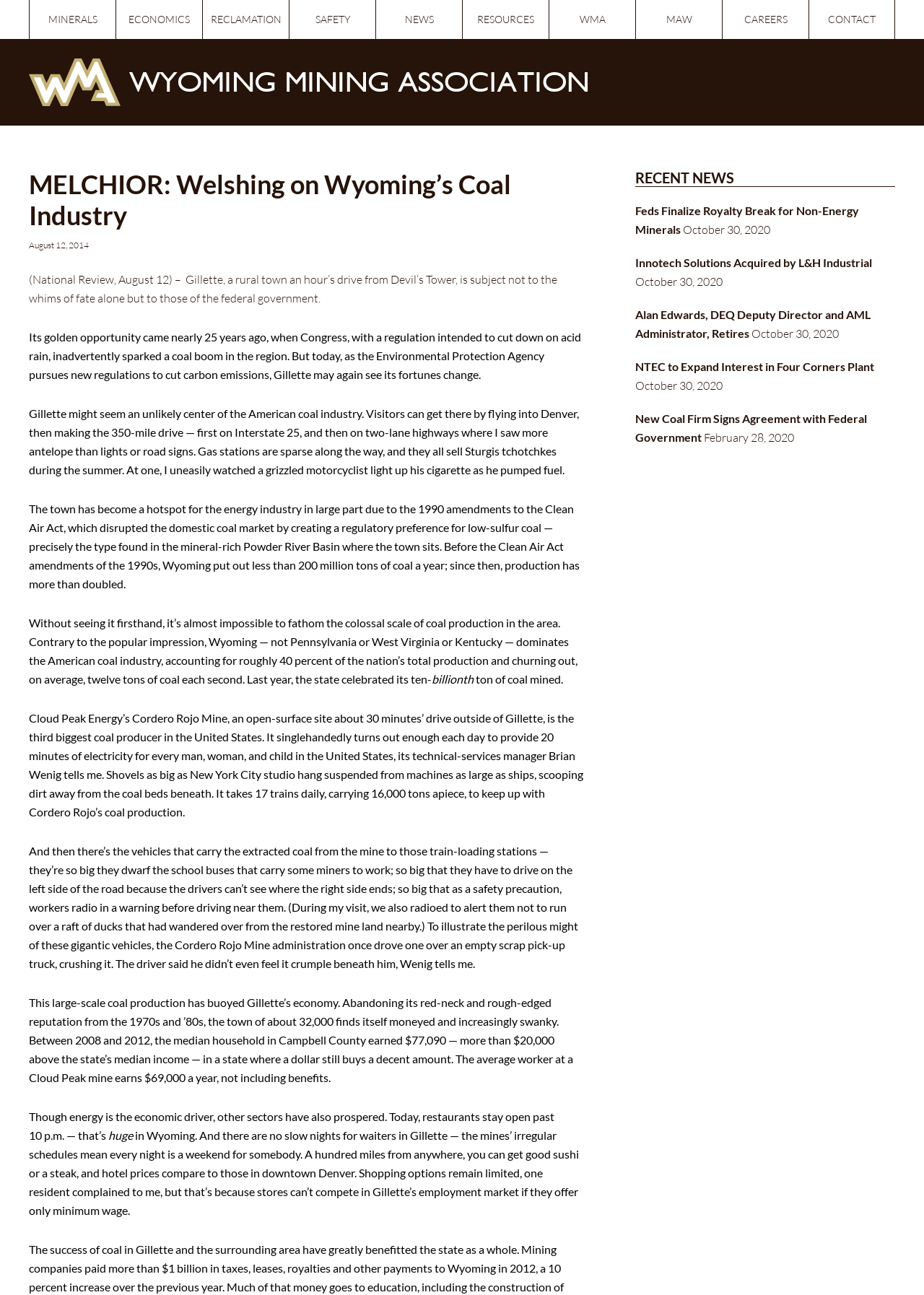Identify the bounding box coordinates of the specific part of the webpage to click to complete this instruction: "View the news about Feds Finalize Royalty Break for Non-Energy Minerals".

[0.688, 0.157, 0.93, 0.182]